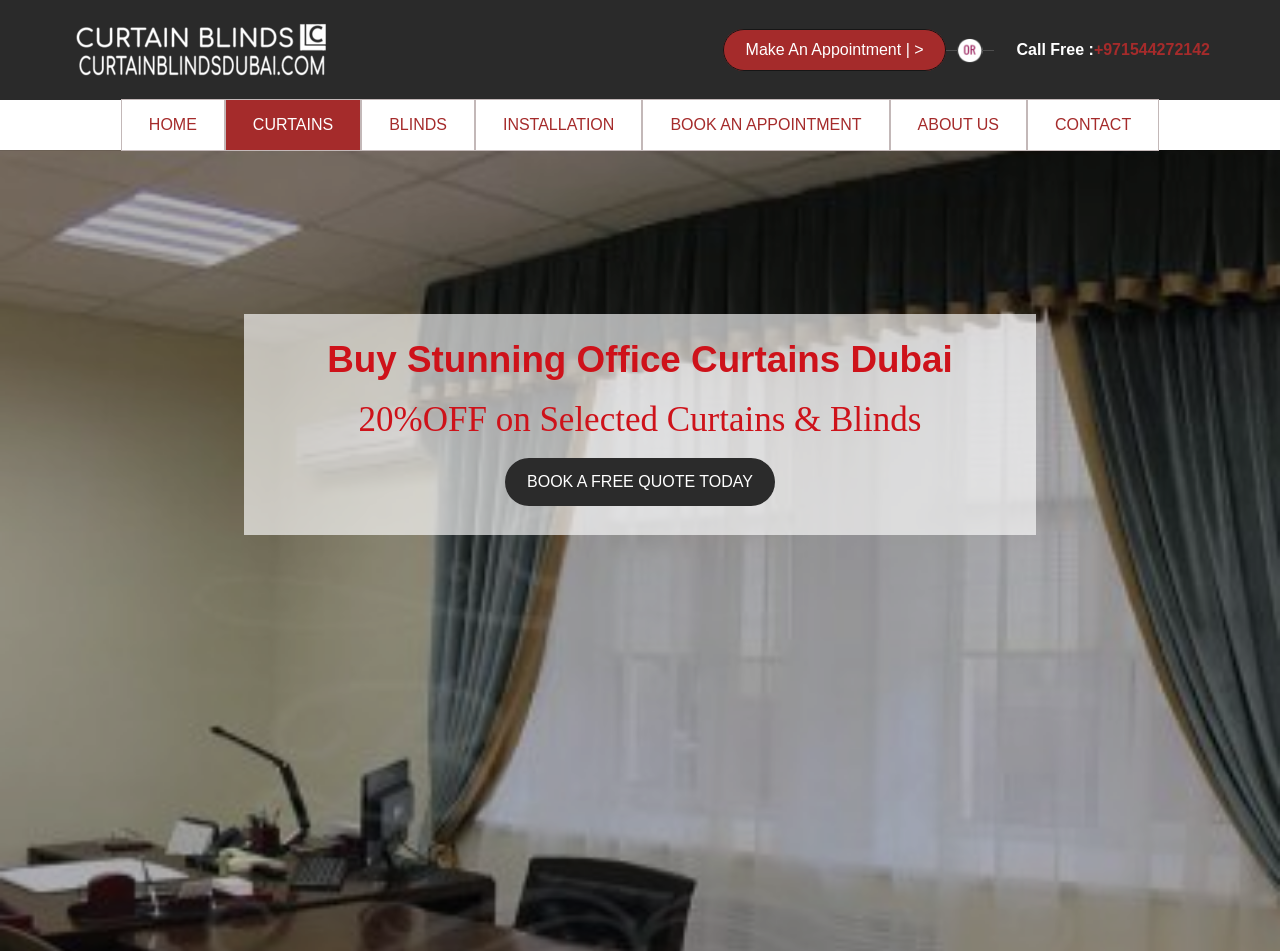Please identify the bounding box coordinates of the region to click in order to complete the given instruction: "Search for something". The coordinates should be four float numbers between 0 and 1, i.e., [left, top, right, bottom].

None